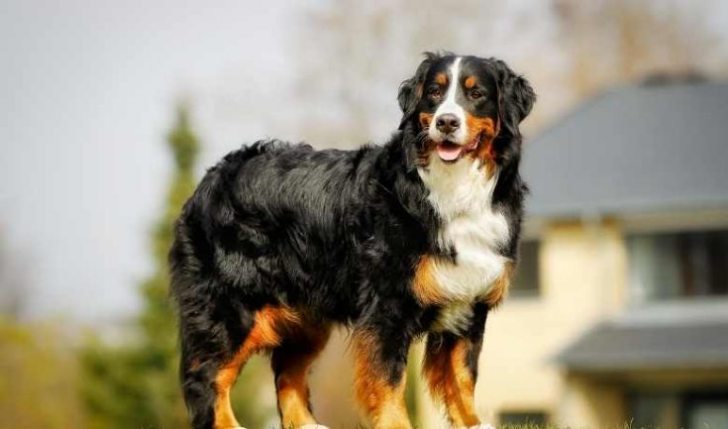Generate an in-depth description of the image you see.

The image features a Bernese Mountain Dog, a breed celebrated for its striking tri-color coat, which showcases a mix of black, white, and rust-colored fur. This gentle giant stands proudly outdoors, displaying its robust and muscular build. The background reveals a blurred residential setting, accentuating the dog's noble demeanor. Known for their affectionate nature, Bernese Mountain Dogs are not only lovable companions but also known for their shedding tendencies, making proper grooming an essential aspect of their care. This visual captures the essence of the breed, highlighting both its charm and the importance of understanding their grooming needs.